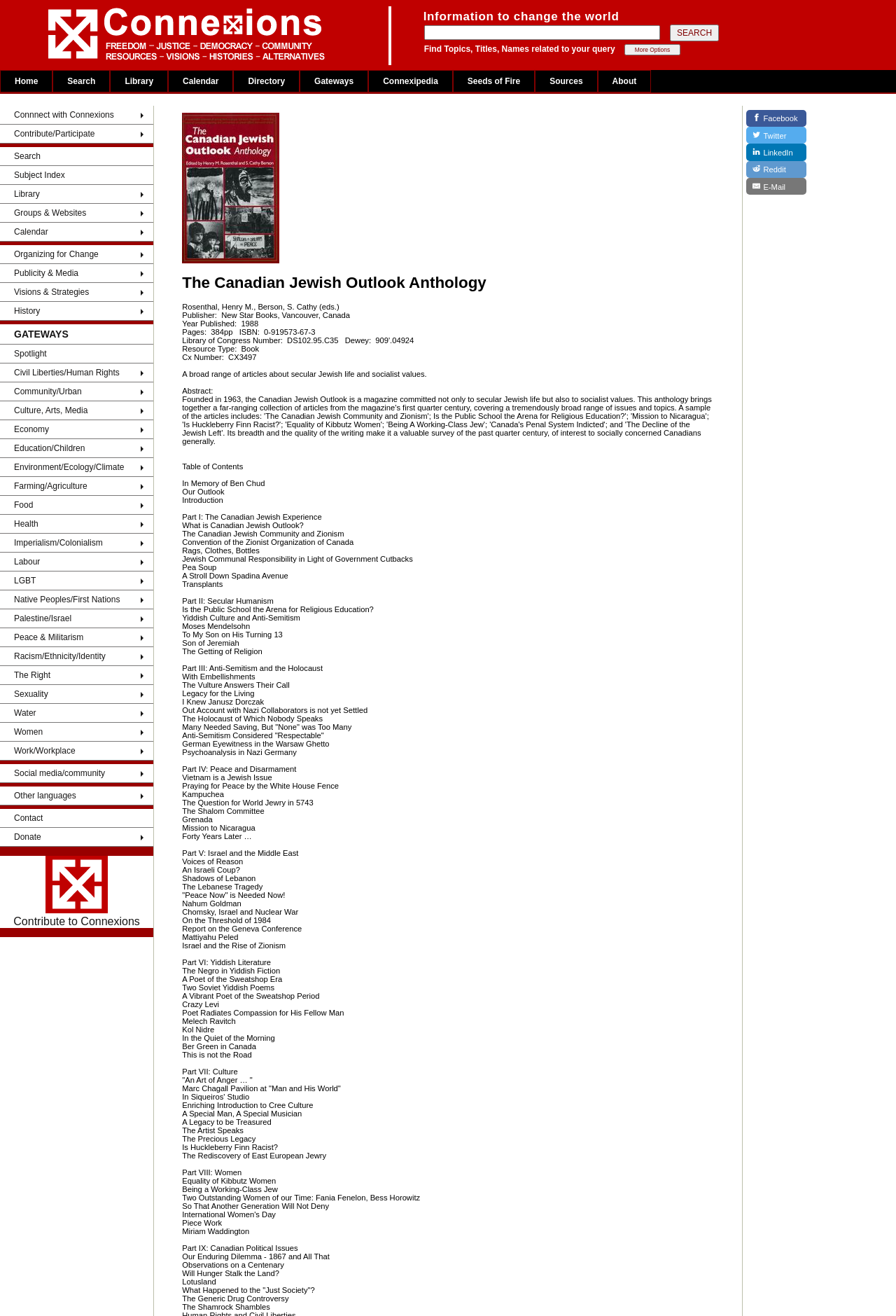Identify the bounding box of the UI element that matches this description: "Archive space".

[0.667, 0.106, 0.727, 0.113]